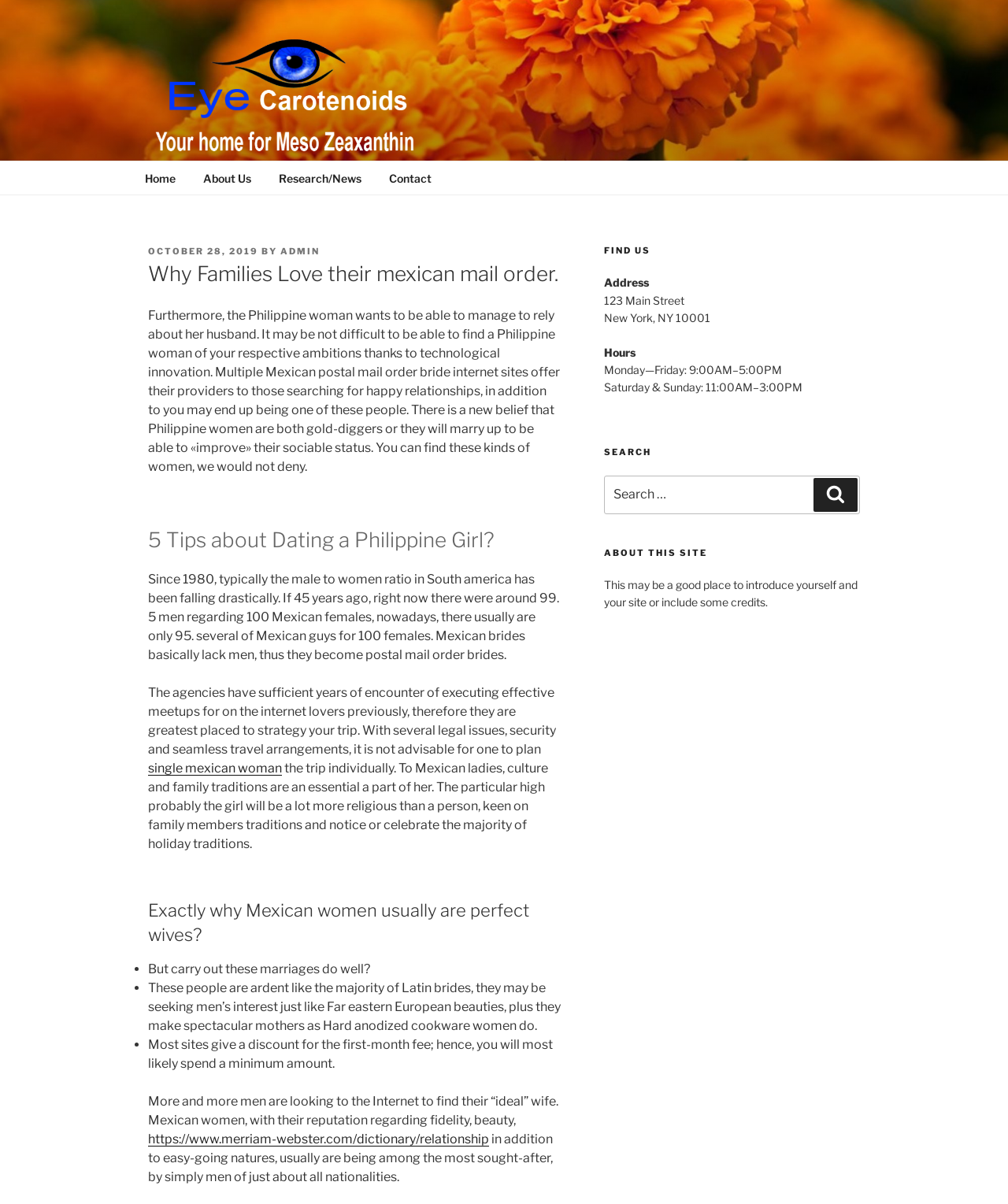Provide the bounding box coordinates for the area that should be clicked to complete the instruction: "Read about 'Why Families Love their mexican mail order'".

[0.147, 0.216, 0.556, 0.24]